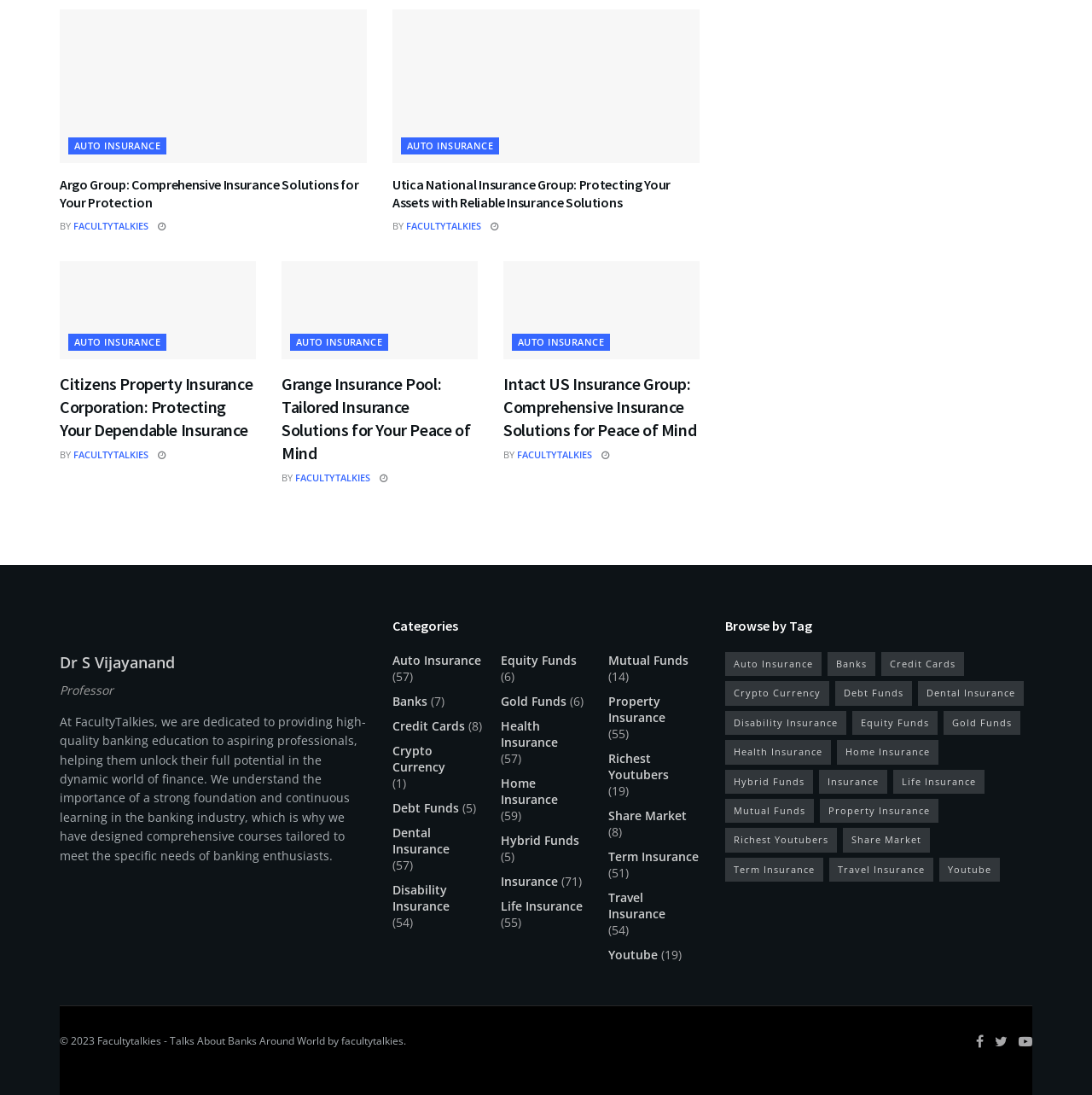Please give a short response to the question using one word or a phrase:
How many articles are on this webpage?

4